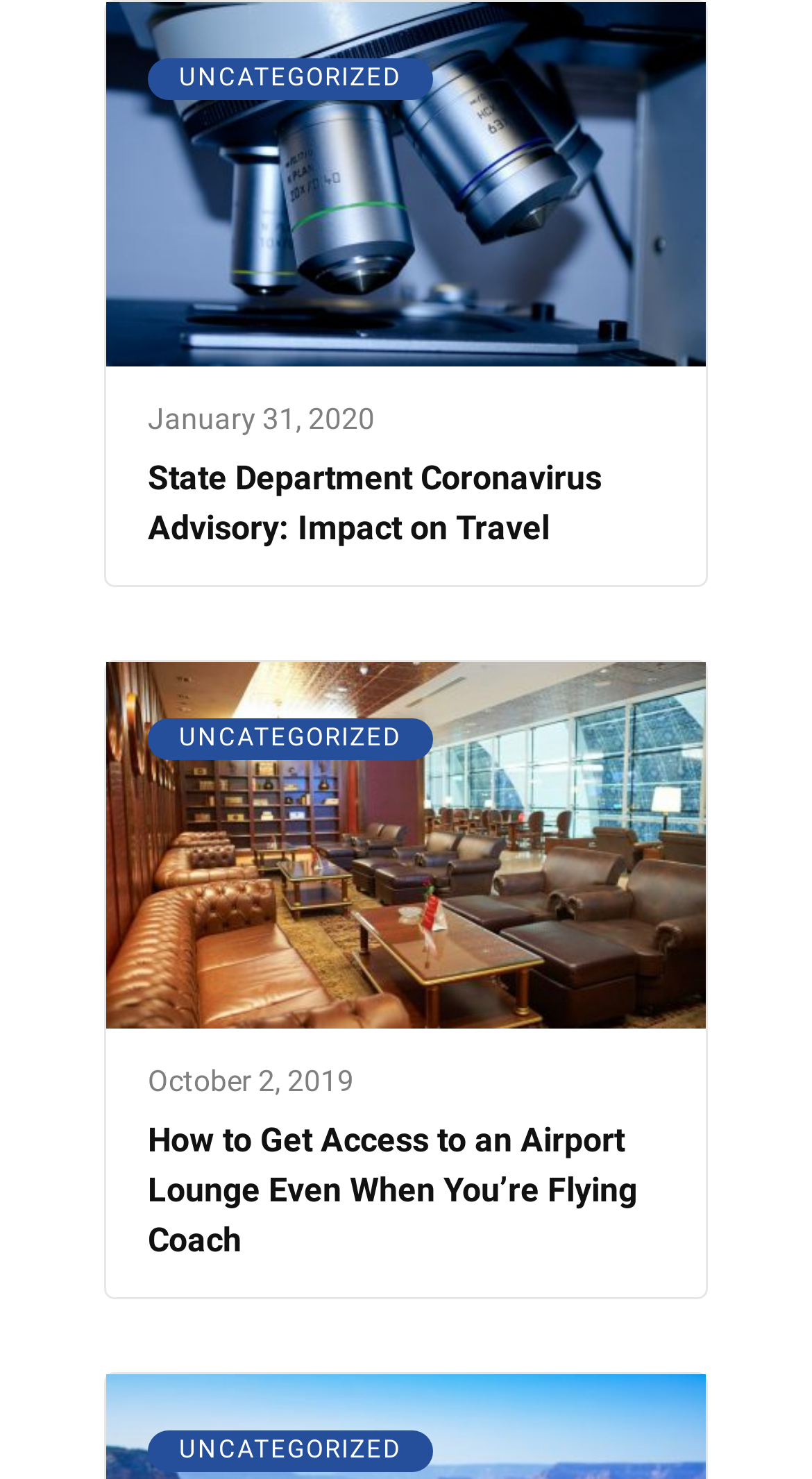Identify the bounding box coordinates of the element to click to follow this instruction: 'View State Department Coronavirus Advisory'. Ensure the coordinates are four float values between 0 and 1, provided as [left, top, right, bottom].

[0.182, 0.307, 0.818, 0.375]